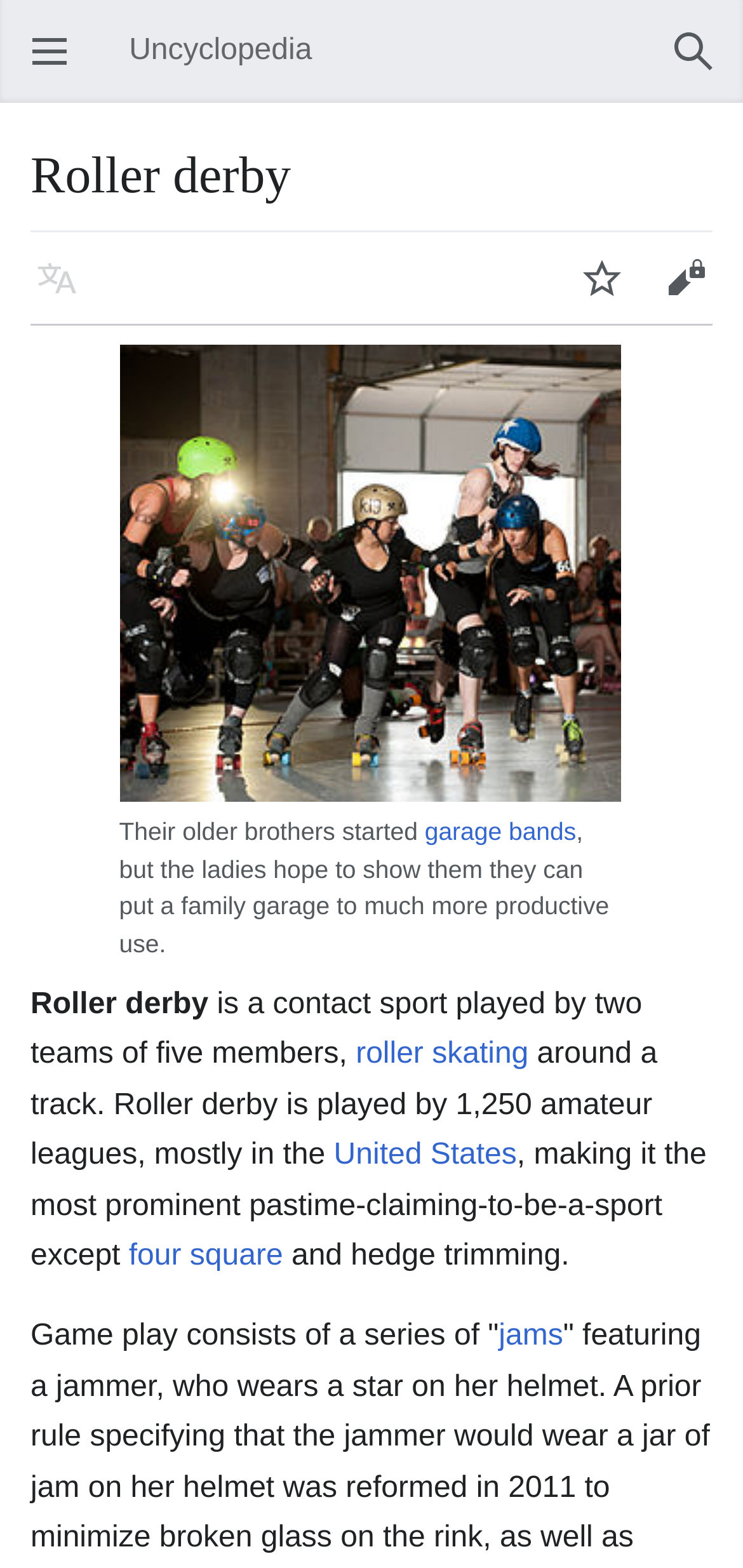Identify the bounding box of the HTML element described here: "Privacy Policy". Provide the coordinates as four float numbers between 0 and 1: [left, top, right, bottom].

None